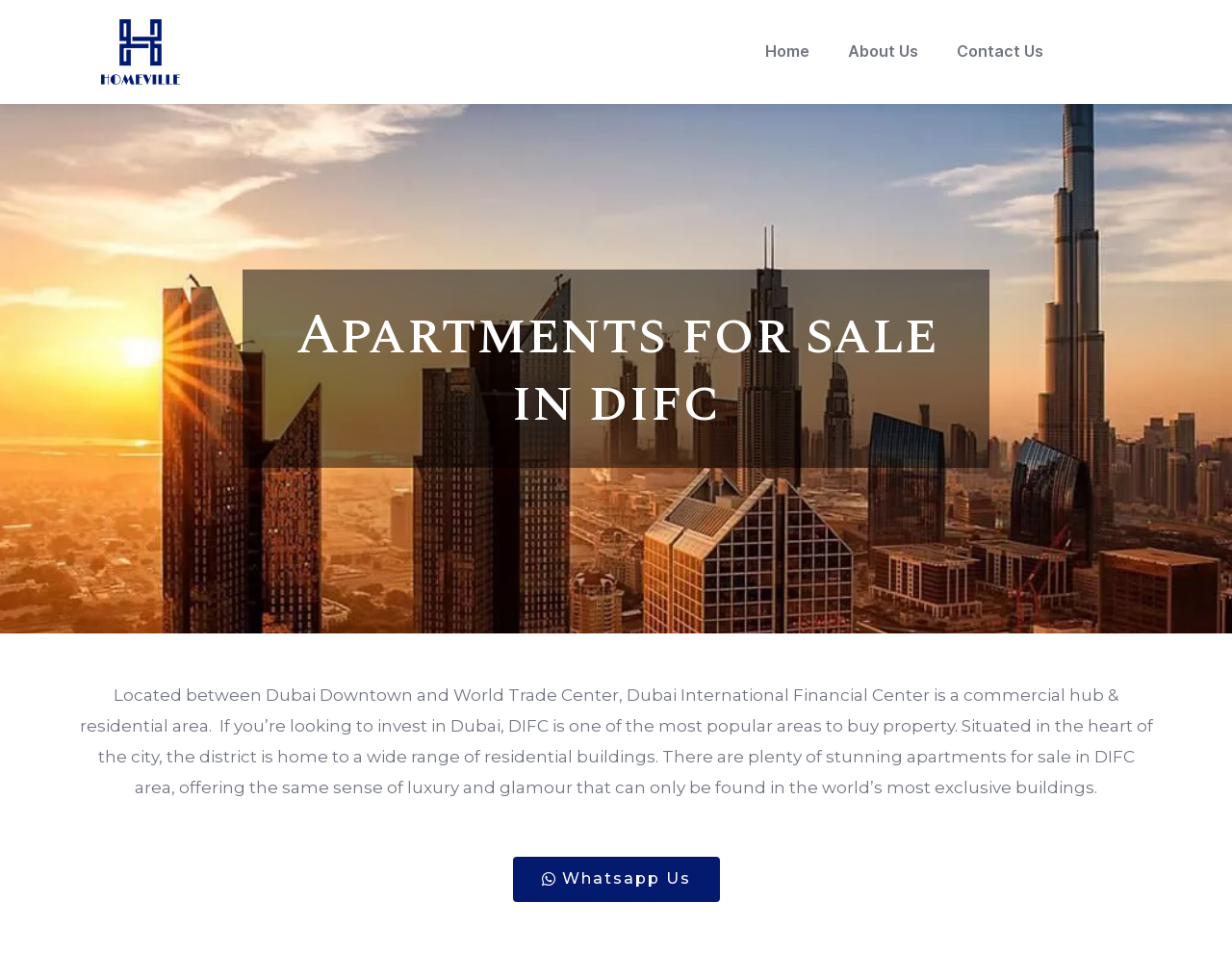Using floating point numbers between 0 and 1, provide the bounding box coordinates in the format (top-left x, top-left y, bottom-right x, bottom-right y). Locate the UI element described here: Whatsapp Us

[0.416, 0.898, 0.584, 0.946]